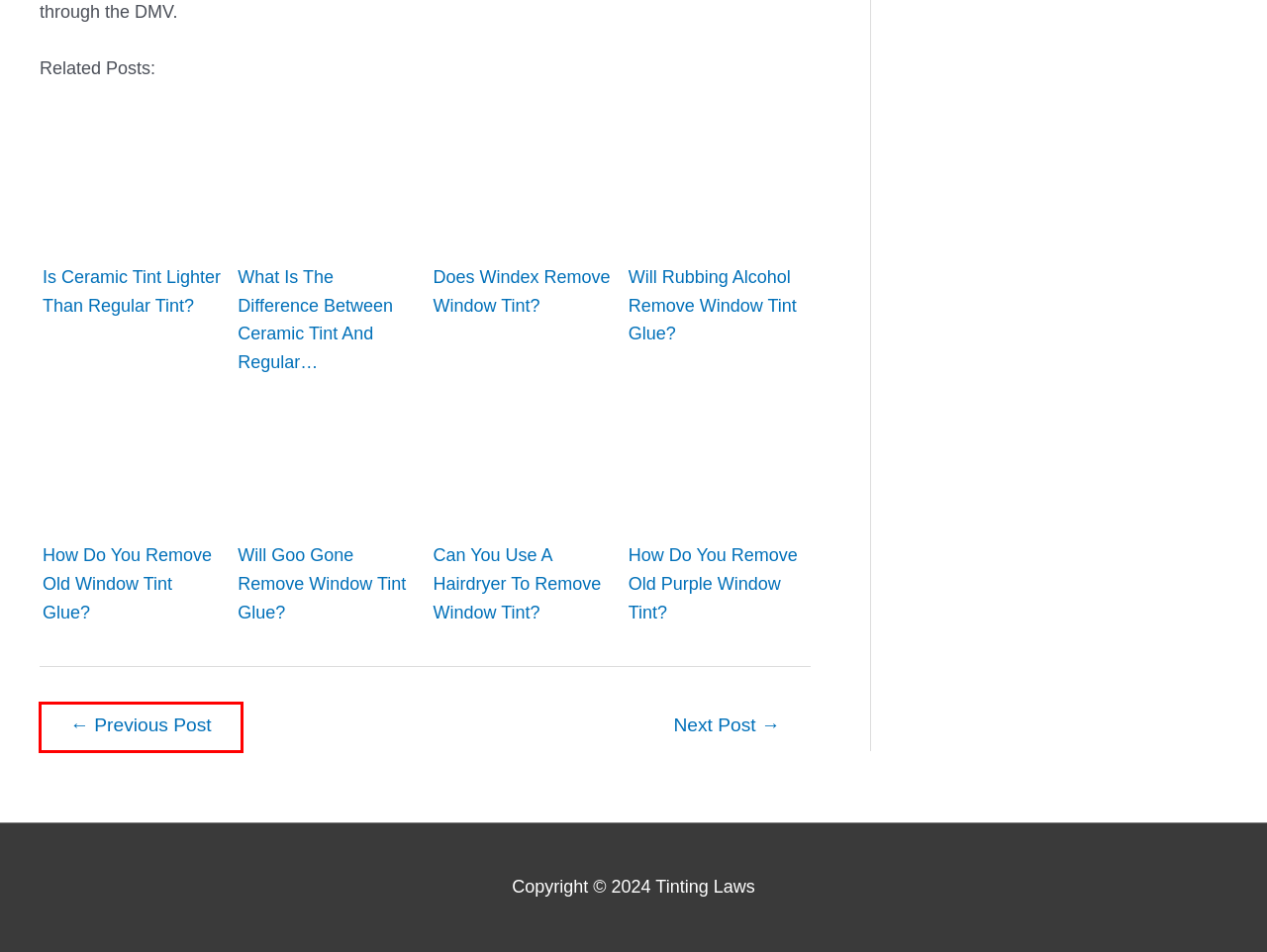Look at the screenshot of a webpage where a red bounding box surrounds a UI element. Your task is to select the best-matching webpage description for the new webpage after you click the element within the bounding box. The available options are:
A. What Is The Difference Between Ceramic Tint And Regular Tint? - Tinting Laws
B. How Do You Remove Old Window Tint Glue? - Tinting Laws
C. Nebraska State Window Tint Law - Tinting Laws
D. Will Rubbing Alcohol Remove Window Tint Glue? - Tinting Laws
E. How Do You Remove Old Purple Window Tint? - Tinting Laws
F. Does Windex Remove Window Tint? - Tinting Laws
G. Idaho State Window Tint Law - Tinting Laws
H. Is Ceramic Tint Lighter Than Regular Tint? - Tinting Laws

C